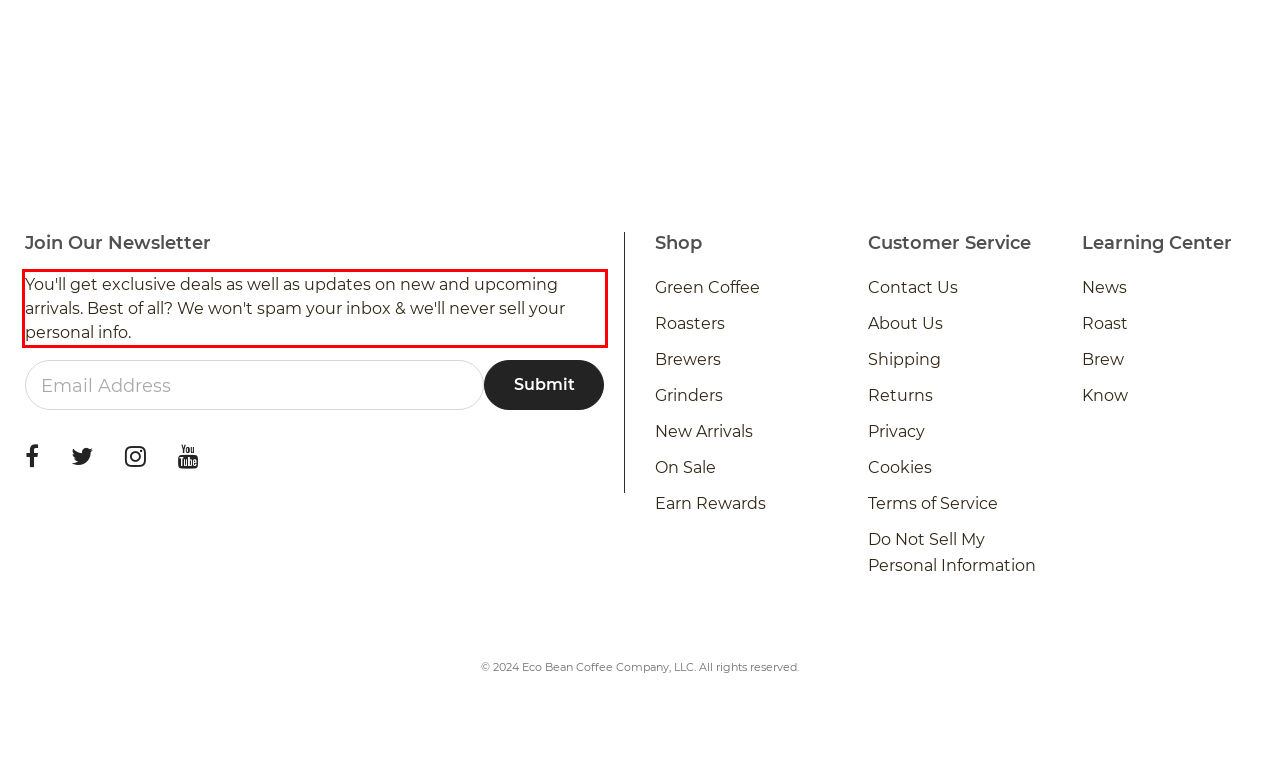Identify the text within the red bounding box on the webpage screenshot and generate the extracted text content.

You'll get exclusive deals as well as updates on new and upcoming arrivals. Best of all? We won't spam your inbox & we'll never sell your personal info.